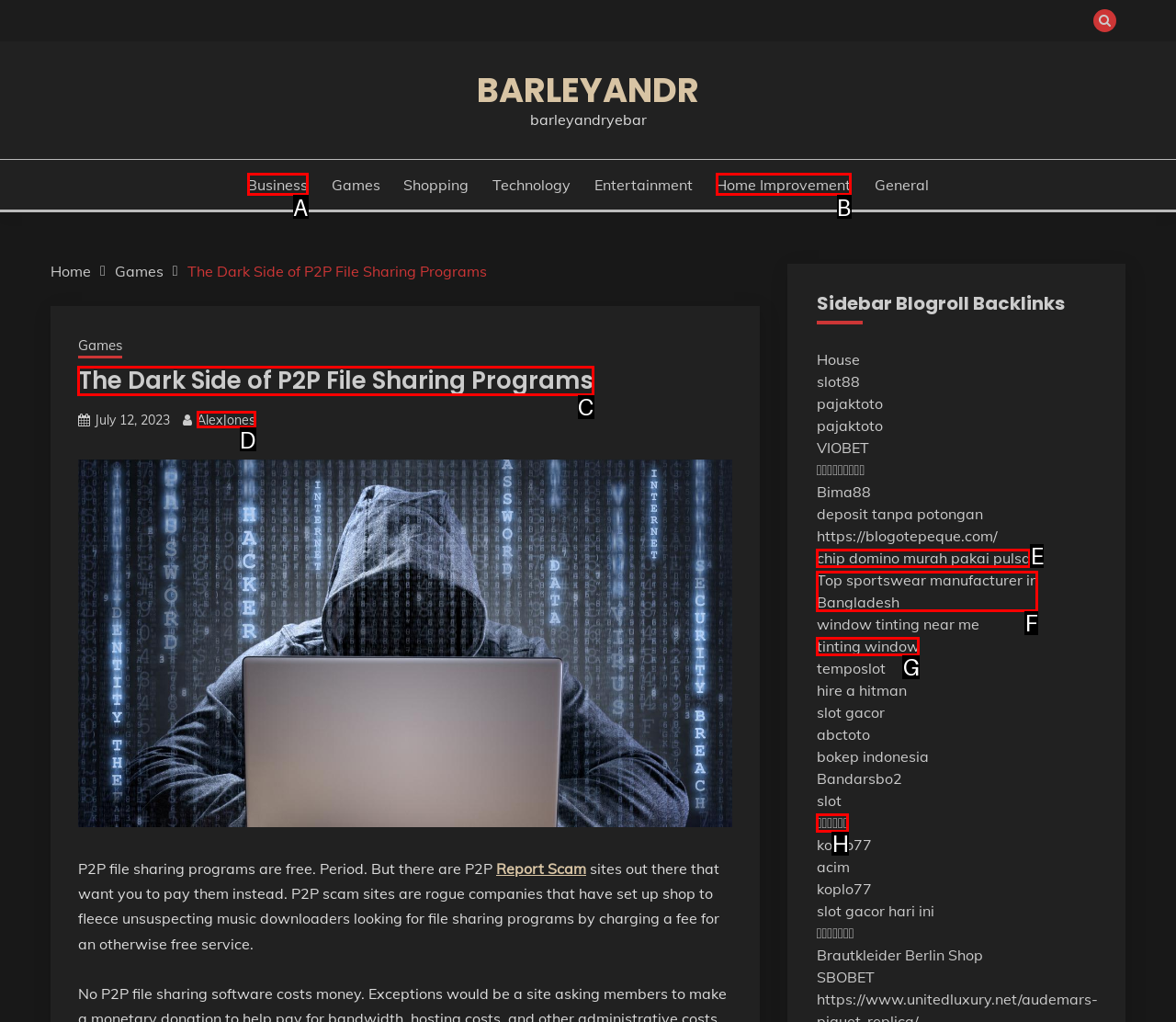Identify the letter of the UI element needed to carry out the task: Read the article about P2P file sharing programs
Reply with the letter of the chosen option.

C